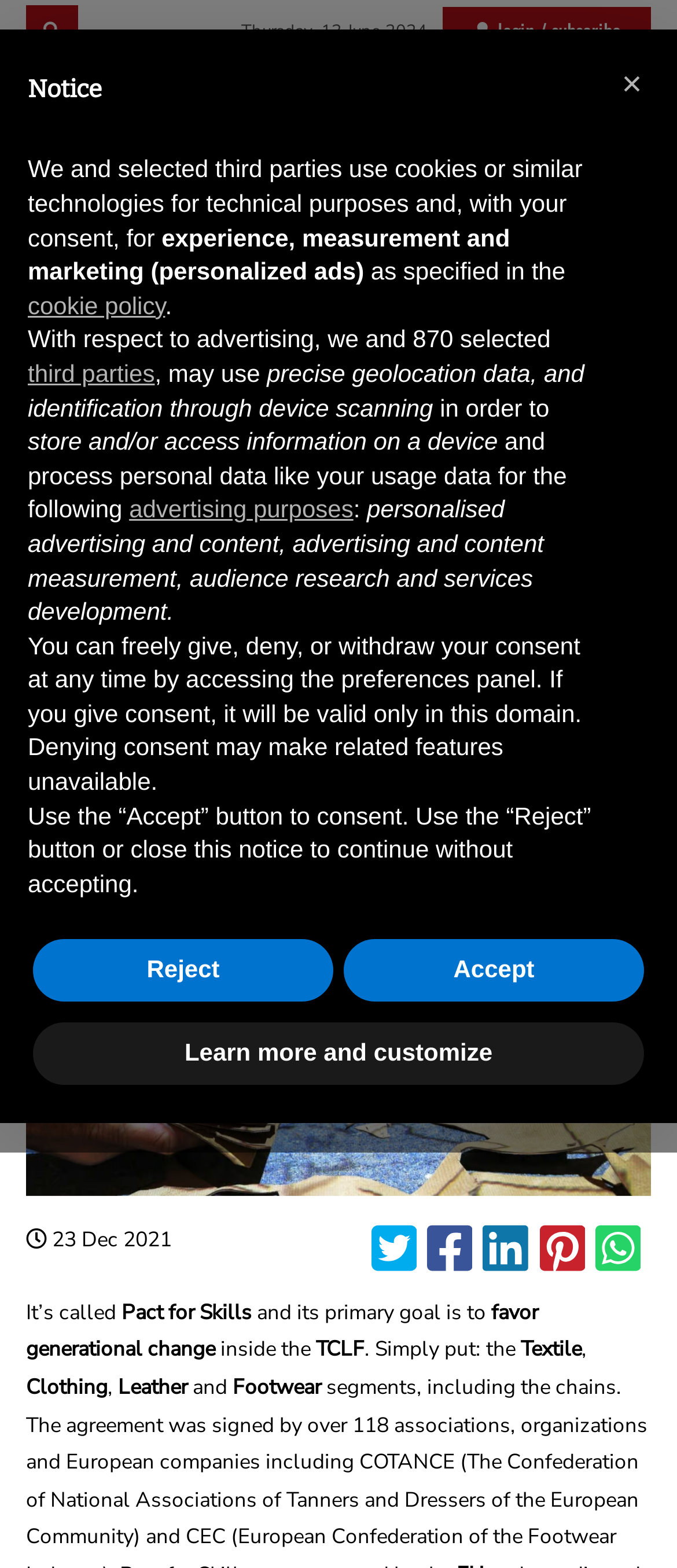Locate the bounding box coordinates of the area where you should click to accomplish the instruction: "View the Training page".

[0.297, 0.368, 0.408, 0.385]